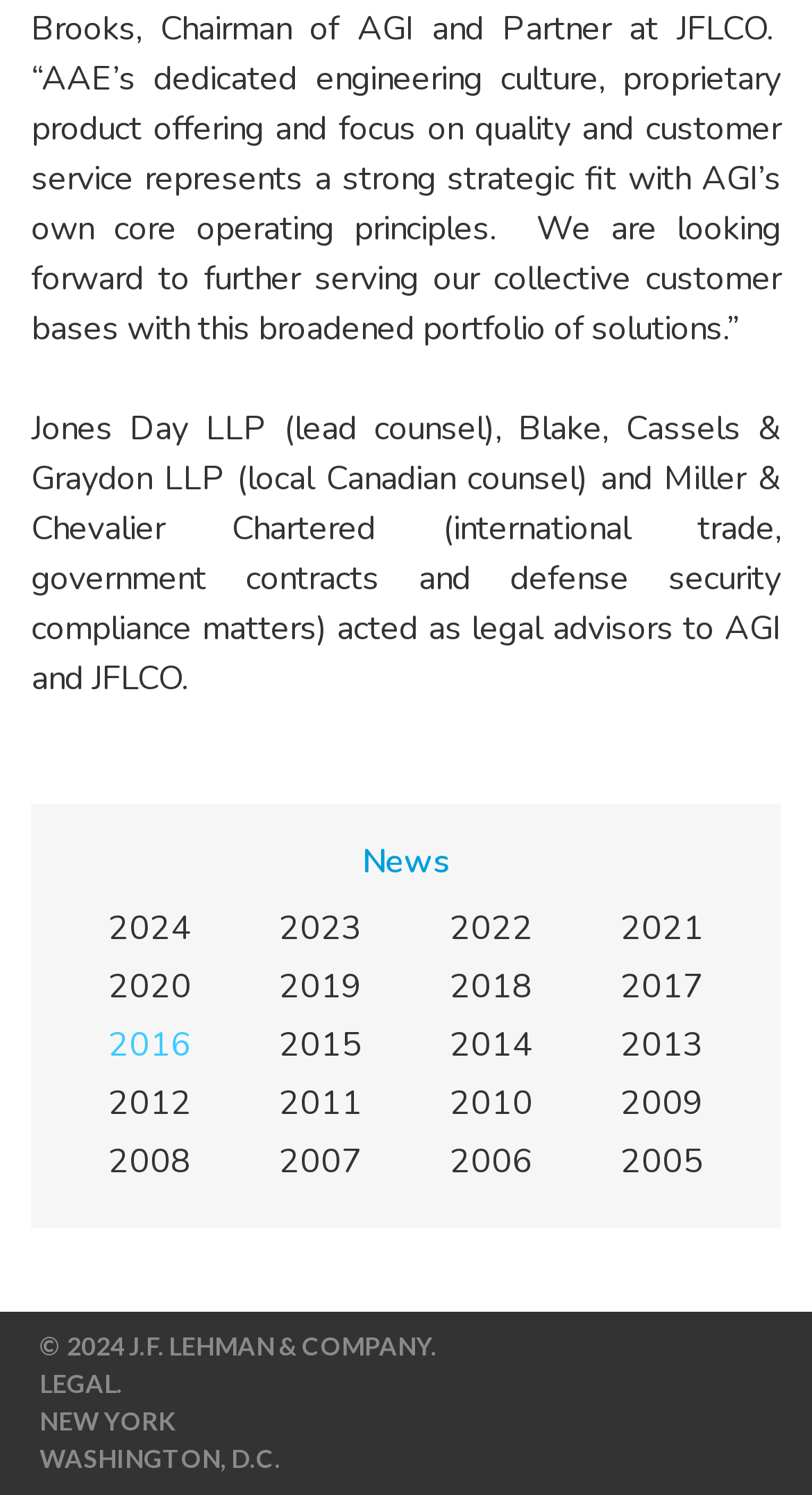Locate the bounding box coordinates of the area that needs to be clicked to fulfill the following instruction: "Click on the 'News' heading". The coordinates should be in the format of four float numbers between 0 and 1, namely [left, top, right, bottom].

[0.079, 0.56, 0.921, 0.593]